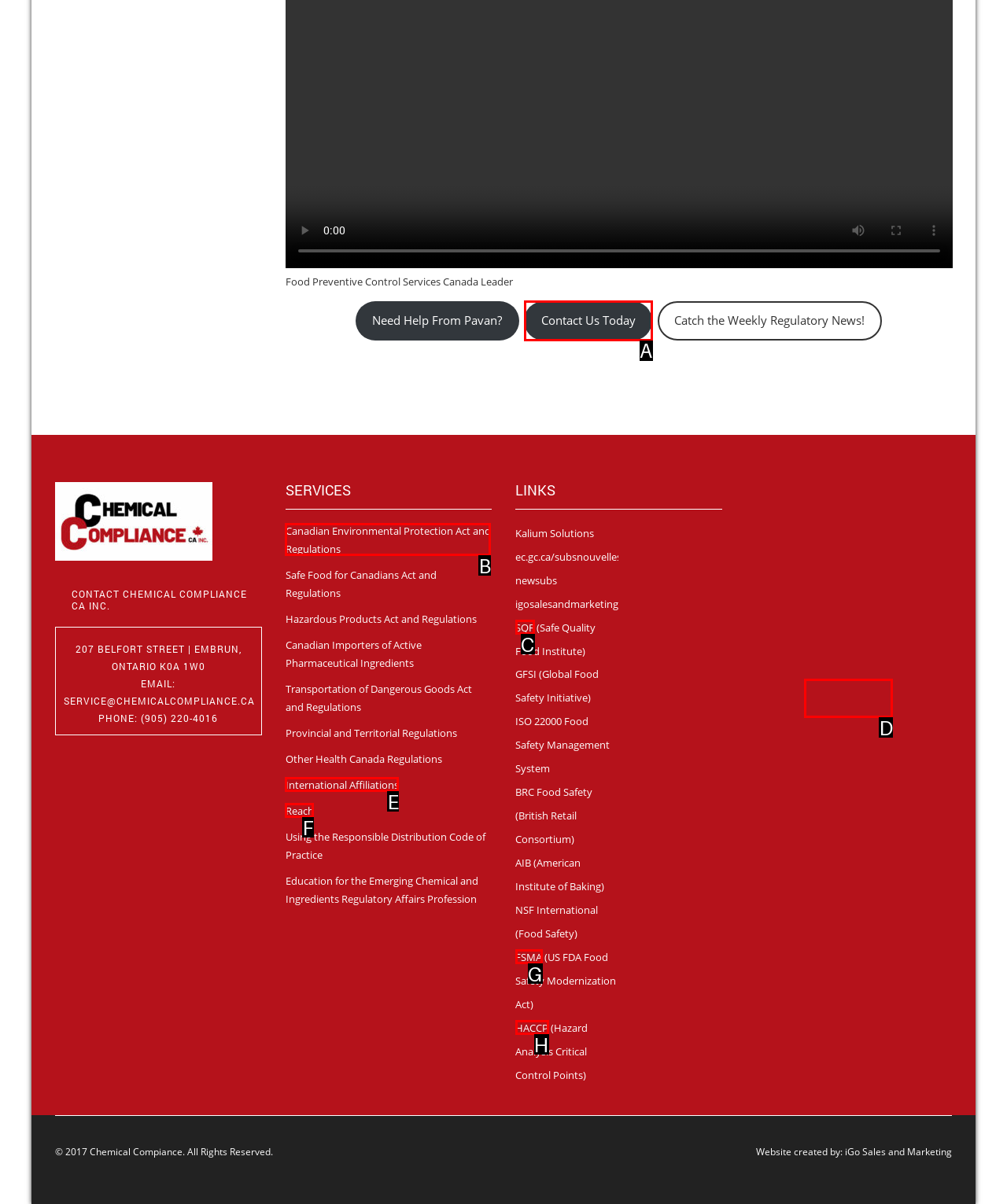Select the appropriate bounding box to fulfill the task: contact us today Respond with the corresponding letter from the choices provided.

A